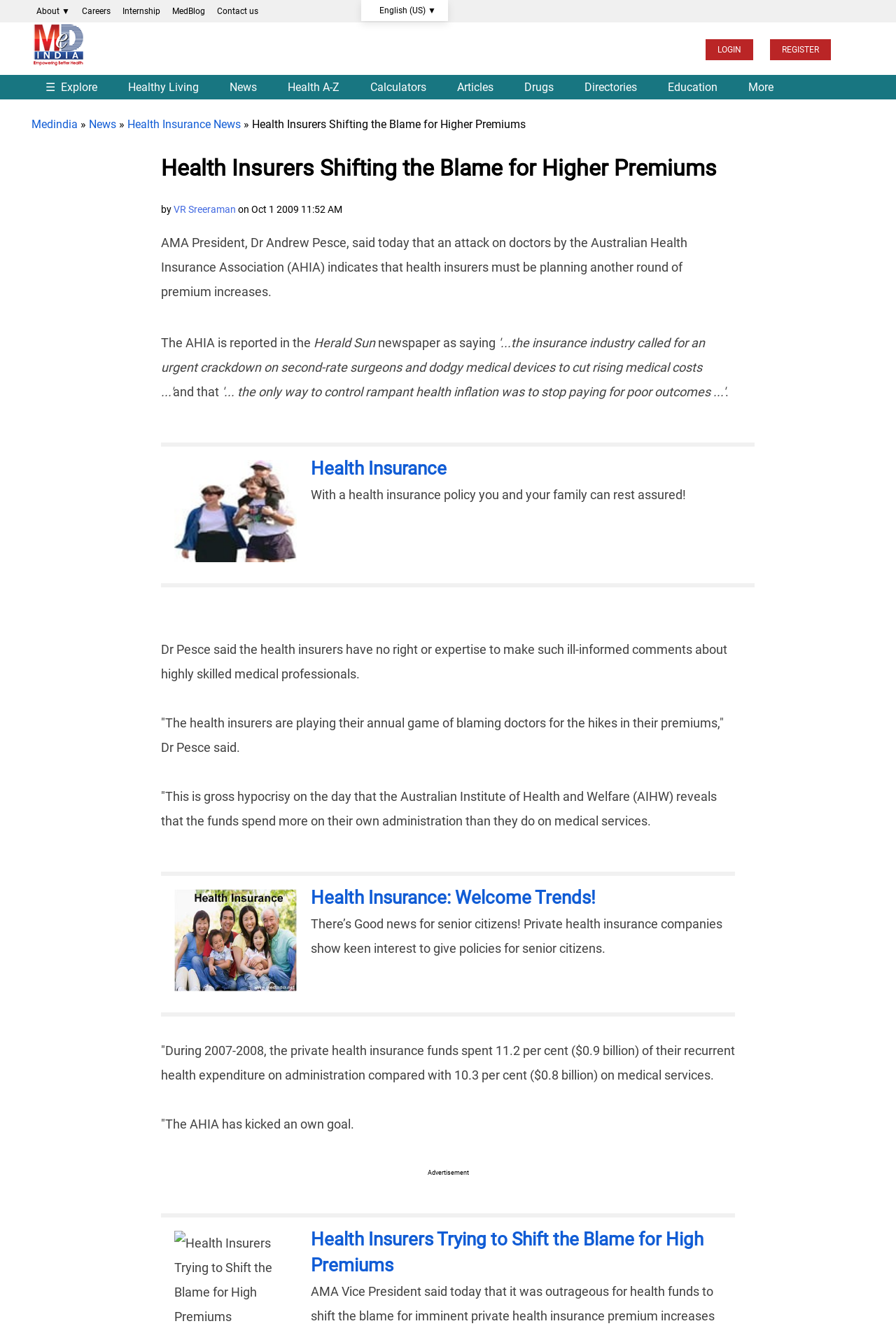Please determine the bounding box of the UI element that matches this description: VR Sreeraman. The coordinates should be given as (top-left x, top-left y, bottom-right x, bottom-right y), with all values between 0 and 1.

[0.194, 0.154, 0.263, 0.162]